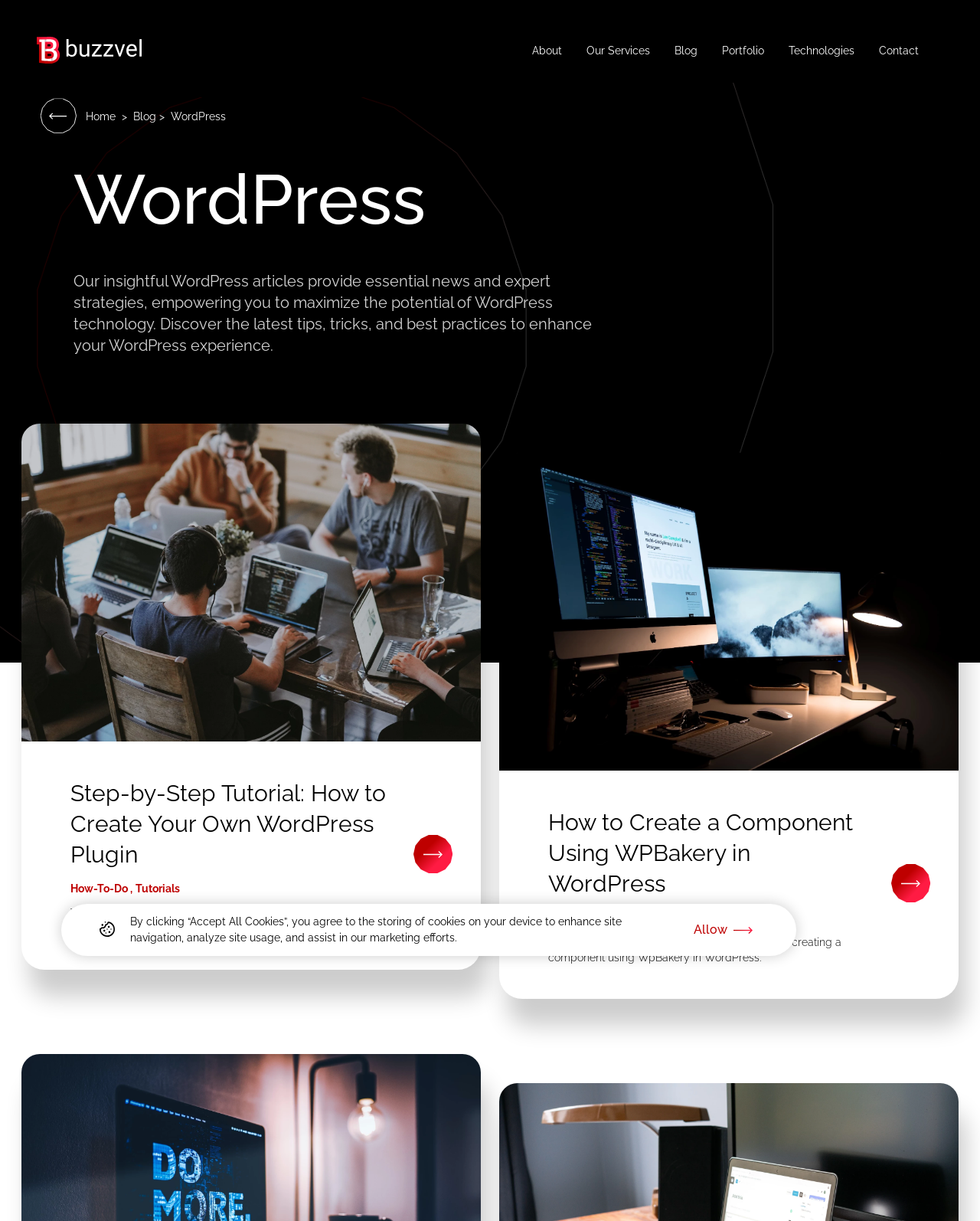Create an in-depth description of the webpage, covering main sections.

This webpage is a blog focused on WordPress, with a prominent header section at the top featuring a logo and navigation links. The logo, "Buzzvel - Custom Software Development Focused on your Success", is positioned at the top left corner, accompanied by an image. Below the logo, there are six navigation links: "About", "Our Services", "Blog", "Portfolio", "Technologies", and "Contact", arranged horizontally across the top of the page.

Below the navigation links, there is a section with a circular image, "circle-header-desk", and a larger version of the same image, "circle-header-desk-big", which takes up most of the width of the page. 

The main content of the page is divided into two columns. The left column features a heading "WordPress" and a brief introduction to the blog, which provides news and expert strategies related to WordPress technology. Below the introduction, there are two article links, "Step-by-Step Tutorial: How to Create Your Own WordPress Plugin" and "How to Create a Component Using WPBakery in WordPress", each accompanied by an image and a brief summary.

The right column appears to be empty, except for a "Let's Talk" button at the bottom. 

At the very bottom of the page, there is a "Privacy" link, which opens a modal dialog with a message about cookies and a button to "Accept All Cookies".